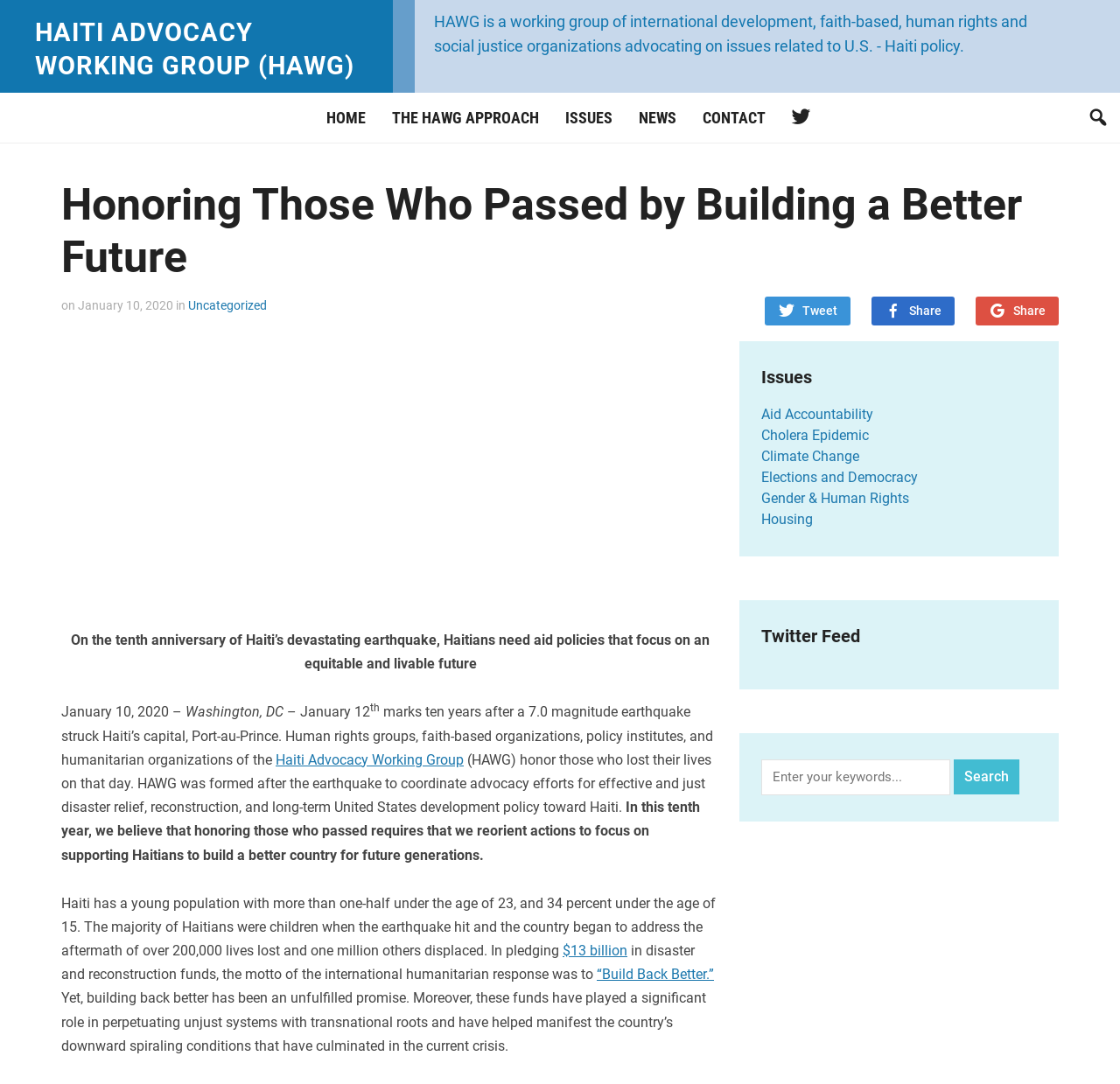Using the element description: "The HAWG Approach", determine the bounding box coordinates. The coordinates should be in the format [left, top, right, bottom], with values between 0 and 1.

[0.35, 0.094, 0.481, 0.123]